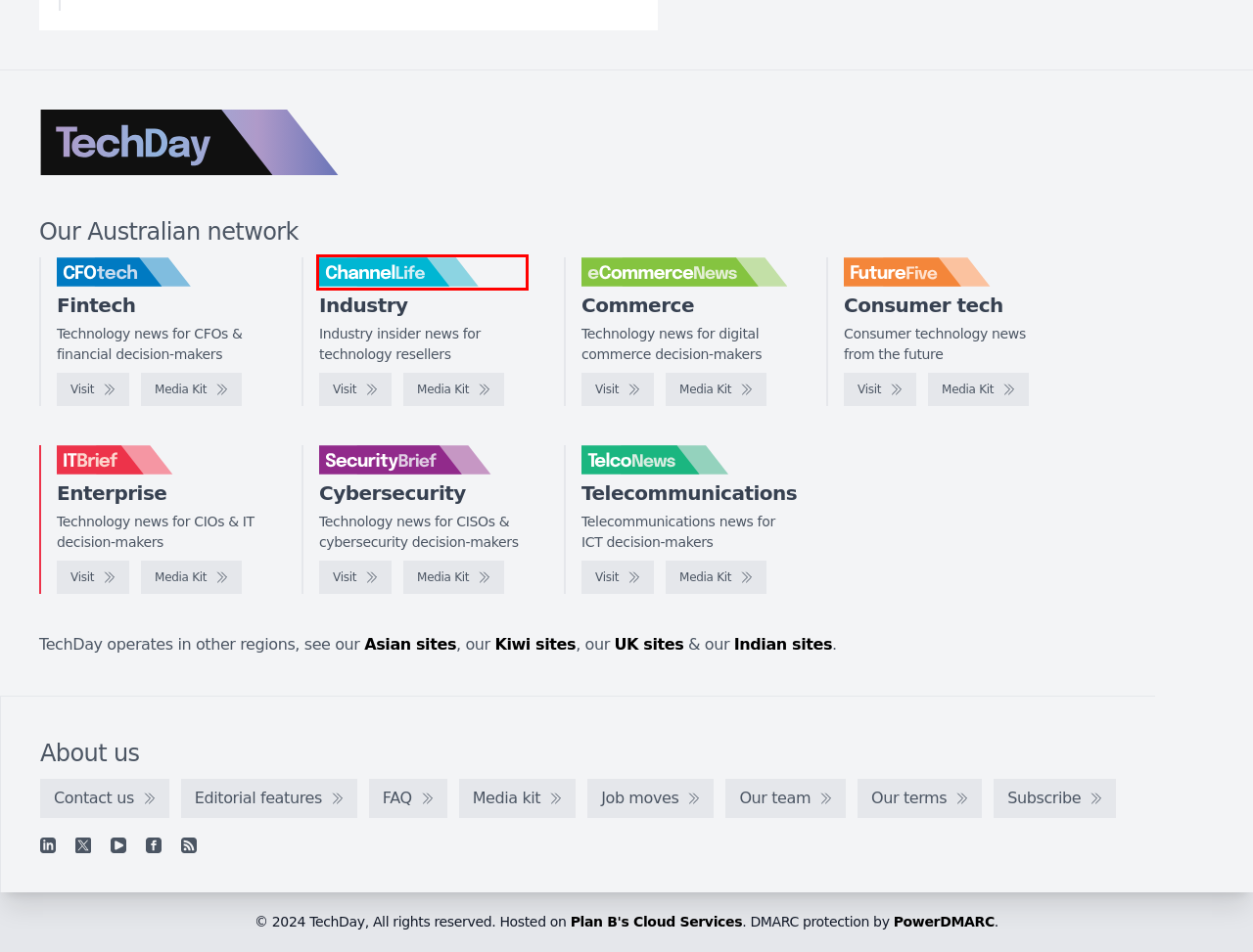You are given a screenshot of a webpage with a red rectangle bounding box. Choose the best webpage description that matches the new webpage after clicking the element in the bounding box. Here are the candidates:
A. FutureFive Australia - Media kit
B. TechDay New Zealand - Aotearoa's technology news network
C. TechDay India - India's technology news network
D. IT Brief Australia - Technology news for CIOs & IT decision-makers
E. ChannelLife Australia - Industry insider news for technology resellers
F. SecurityBrief Australia - Media kit
G. SecurityBrief Australia - Technology news for CISOs & cybersecurity decision-makers
H. FutureFive Australia - Consumer technology news from the future

E